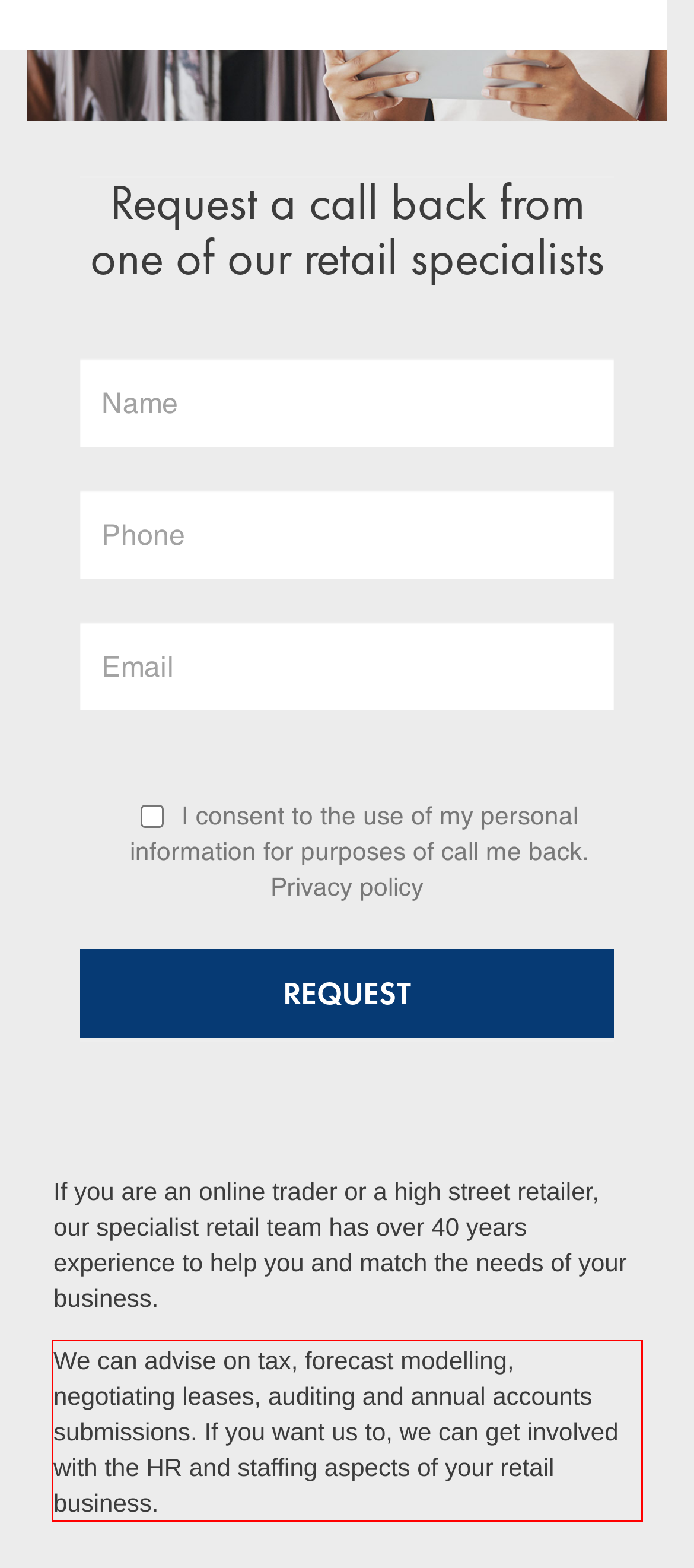By examining the provided screenshot of a webpage, recognize the text within the red bounding box and generate its text content.

We can advise on tax, forecast modelling, negotiating leases, auditing and annual accounts submissions. If you want us to, we can get involved with the HR and staffing aspects of your retail business.